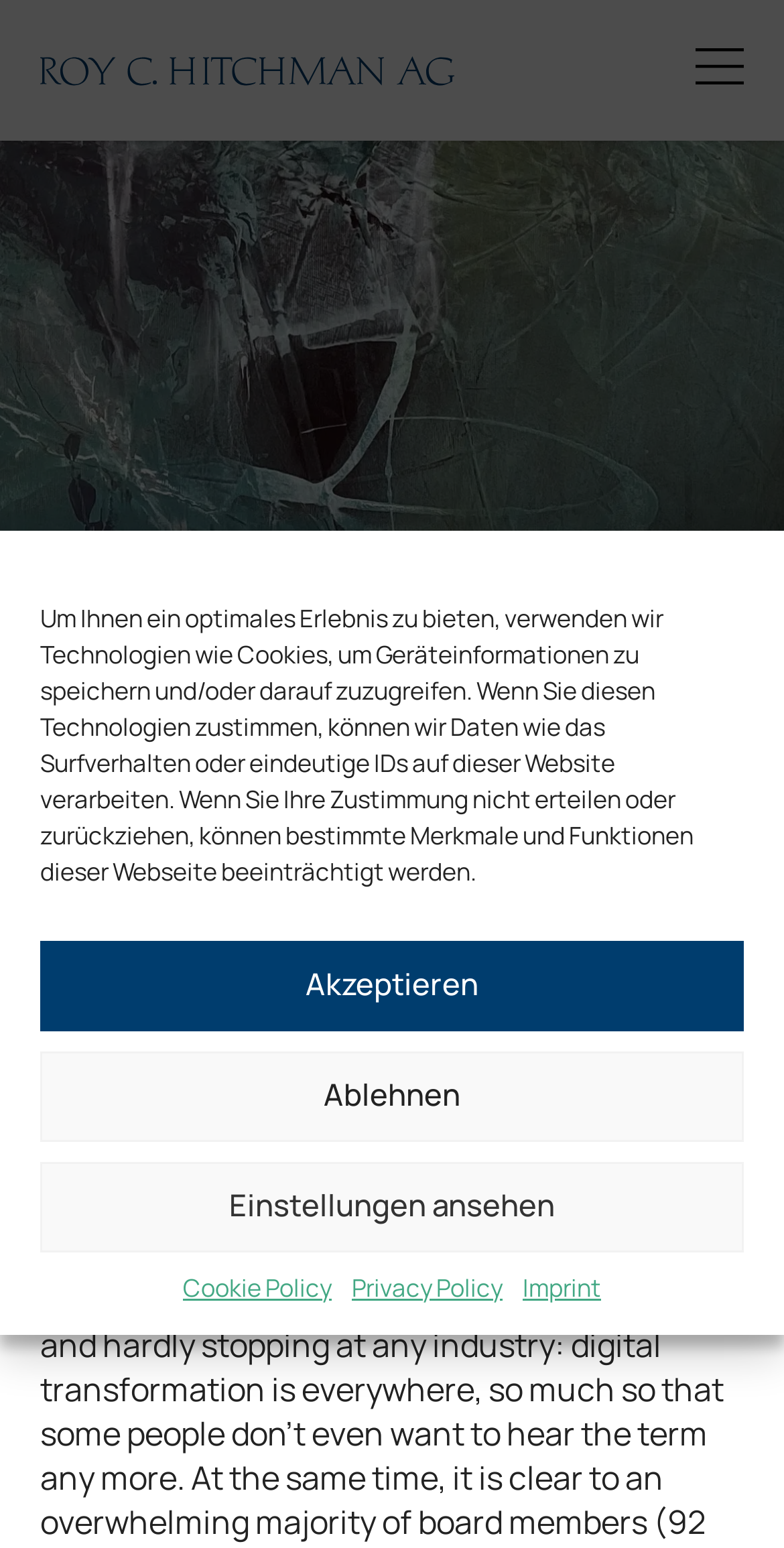Identify the bounding box coordinates of the clickable section necessary to follow the following instruction: "Check buy australia big peanut types + price". The coordinates should be presented as four float numbers from 0 to 1, i.e., [left, top, right, bottom].

None